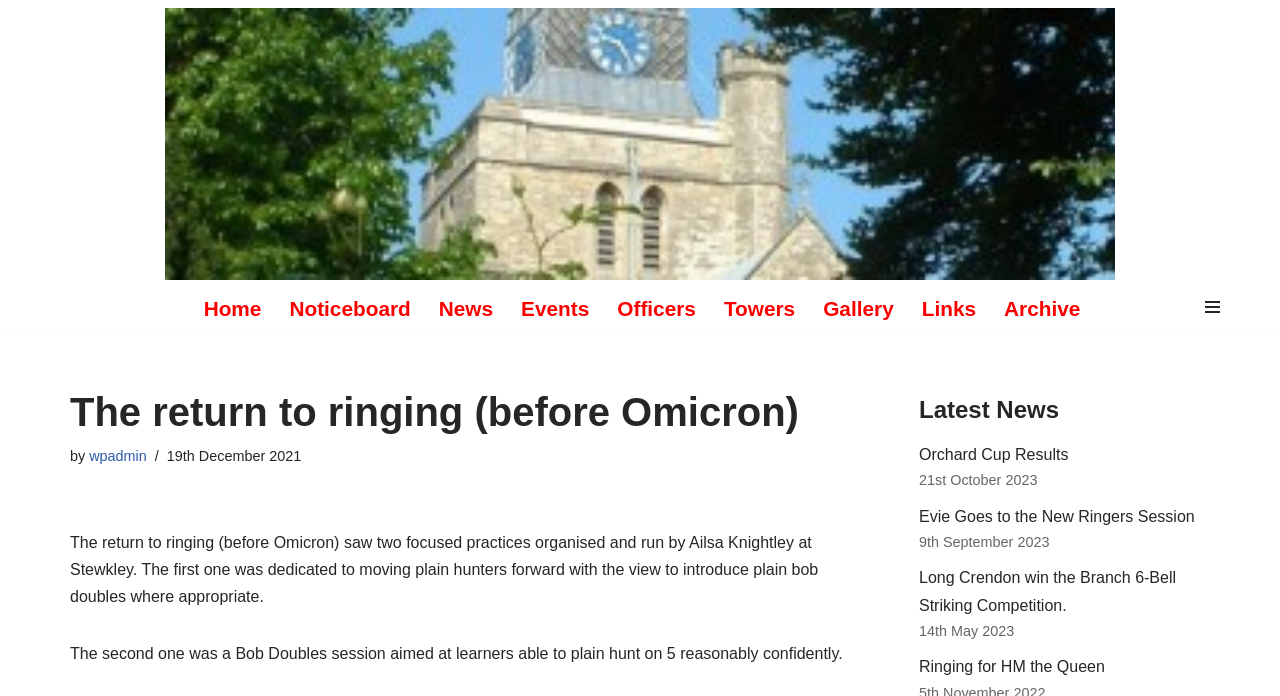Please find and report the primary heading text from the webpage.

The return to ringing (before Omicron)